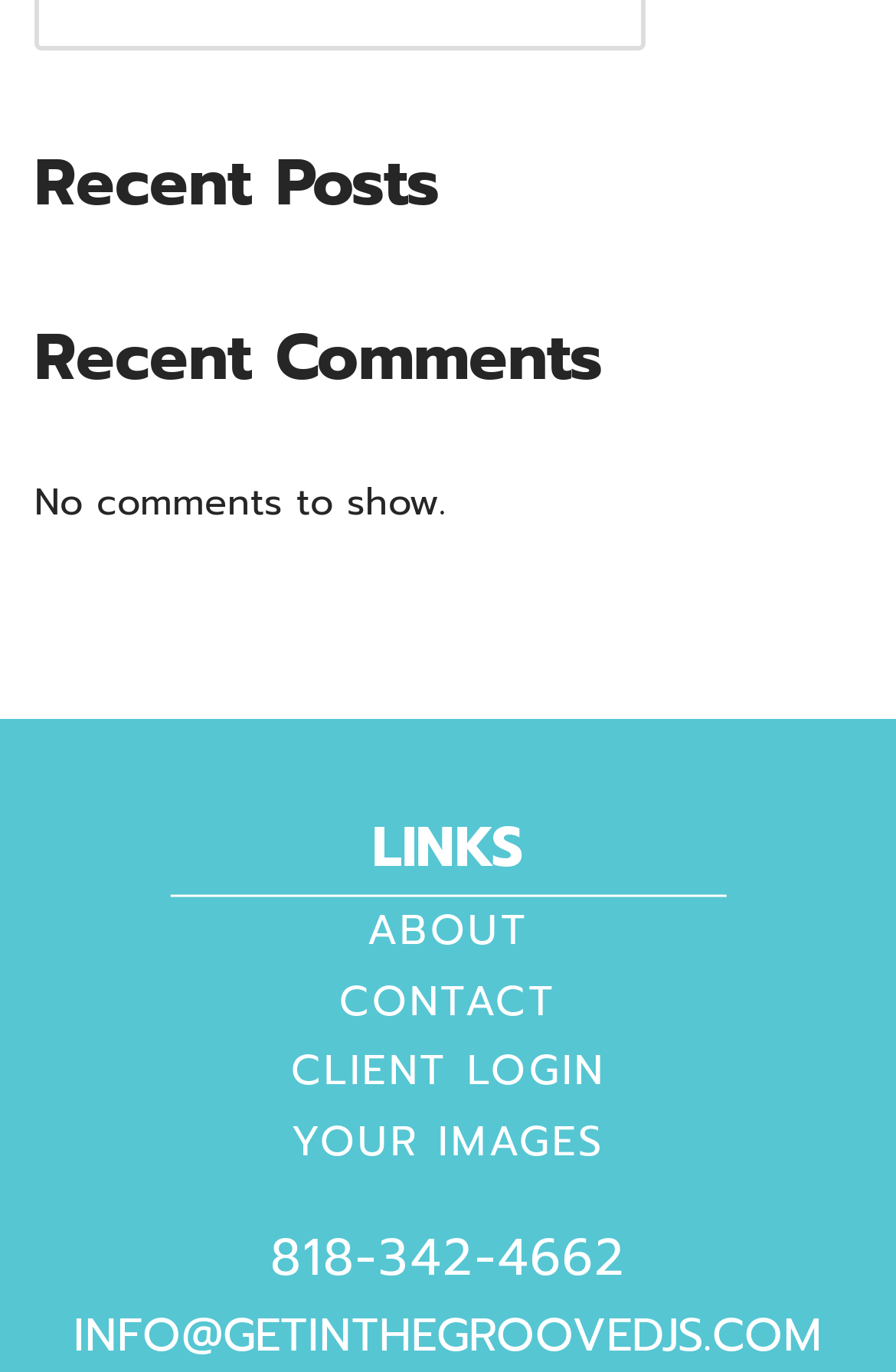Provide a one-word or brief phrase answer to the question:
What is the orientation of the separator?

horizontal